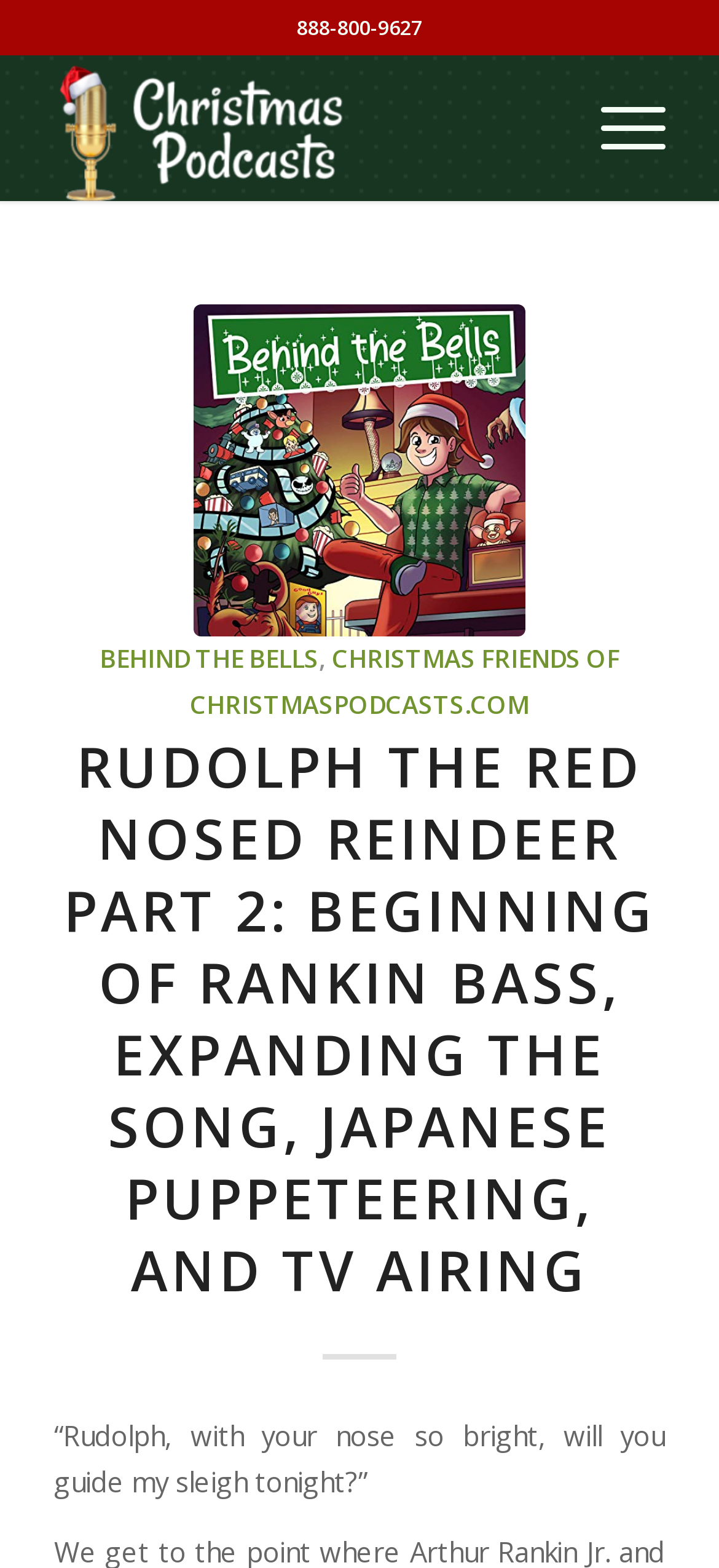Respond to the following question with a brief word or phrase:
How many links are there in the Behind the Bells section?

3